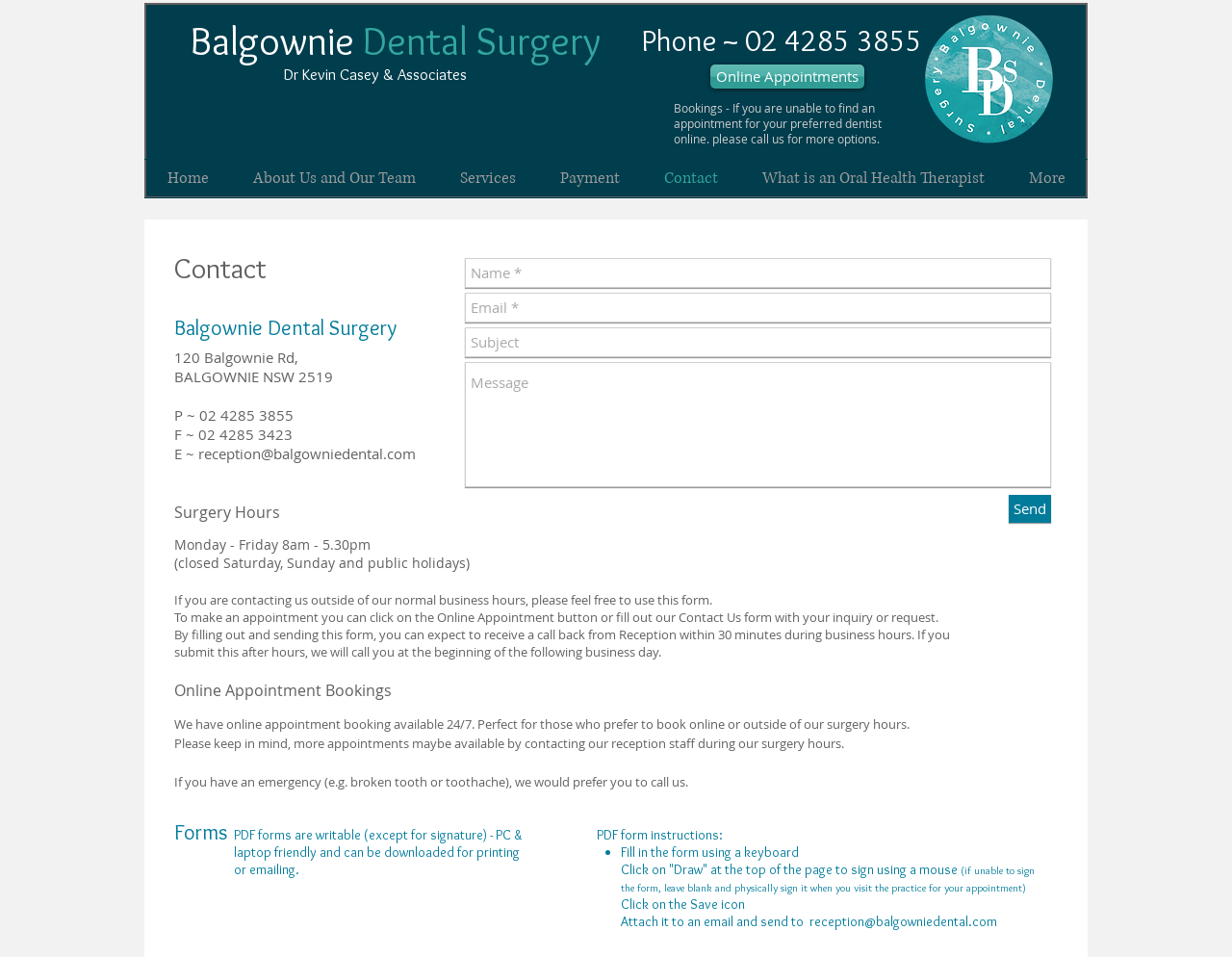Convey a detailed summary of the webpage, mentioning all key elements.

The webpage is about the contact information and online appointment booking system of Balgownie Dental Surgery. At the top, there are three headings: "Balgownie Dental Surgery", "Dr Kevin Casey & Associates", and "Phone ~ 02 4285 3855". Below these headings, there is a link to "Online Appointments" and a navigation menu with links to various pages, including "Home", "About Us and Our Team", "Services", "Payment", "Contact", and "What is an Oral Health Therapist".

To the right of the navigation menu, there is an image of the BDS new round 2017 logo. Below the image, there is a paragraph of text explaining the booking process and surgery hours. The surgery hours are listed as Monday to Friday, 8am to 5:30pm, and the page notes that the surgery is closed on Saturdays, Sundays, and public holidays.

Further down the page, there is a section with the heading "Contact" and the address, phone number, fax number, and email address of the surgery. Below this, there is a form that allows users to send an inquiry or request to the surgery. The form has fields for name, email, subject, and message, and a "Send" button.

To the right of the form, there is a section with the heading "Online Appointment Bookings" and a paragraph of text explaining the online booking system. Below this, there is a section with the heading "Forms" and a paragraph of text explaining how to fill in and submit PDF forms.

At the very bottom of the page, there is a list of instructions on how to fill in and submit the PDF forms, including filling in the form using a keyboard, signing using a mouse, saving the form, and attaching it to an email to send to the surgery.